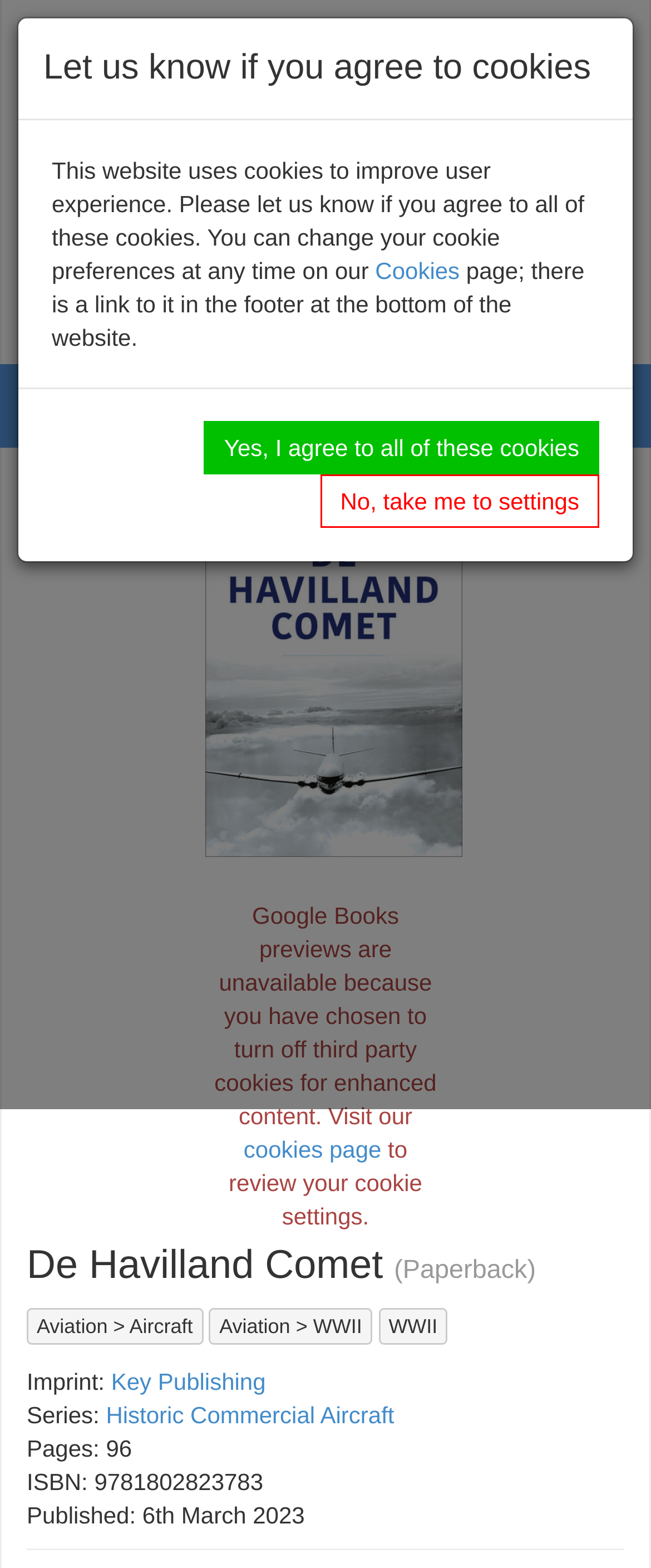How many pages does the book have?
Use the screenshot to answer the question with a single word or phrase.

96